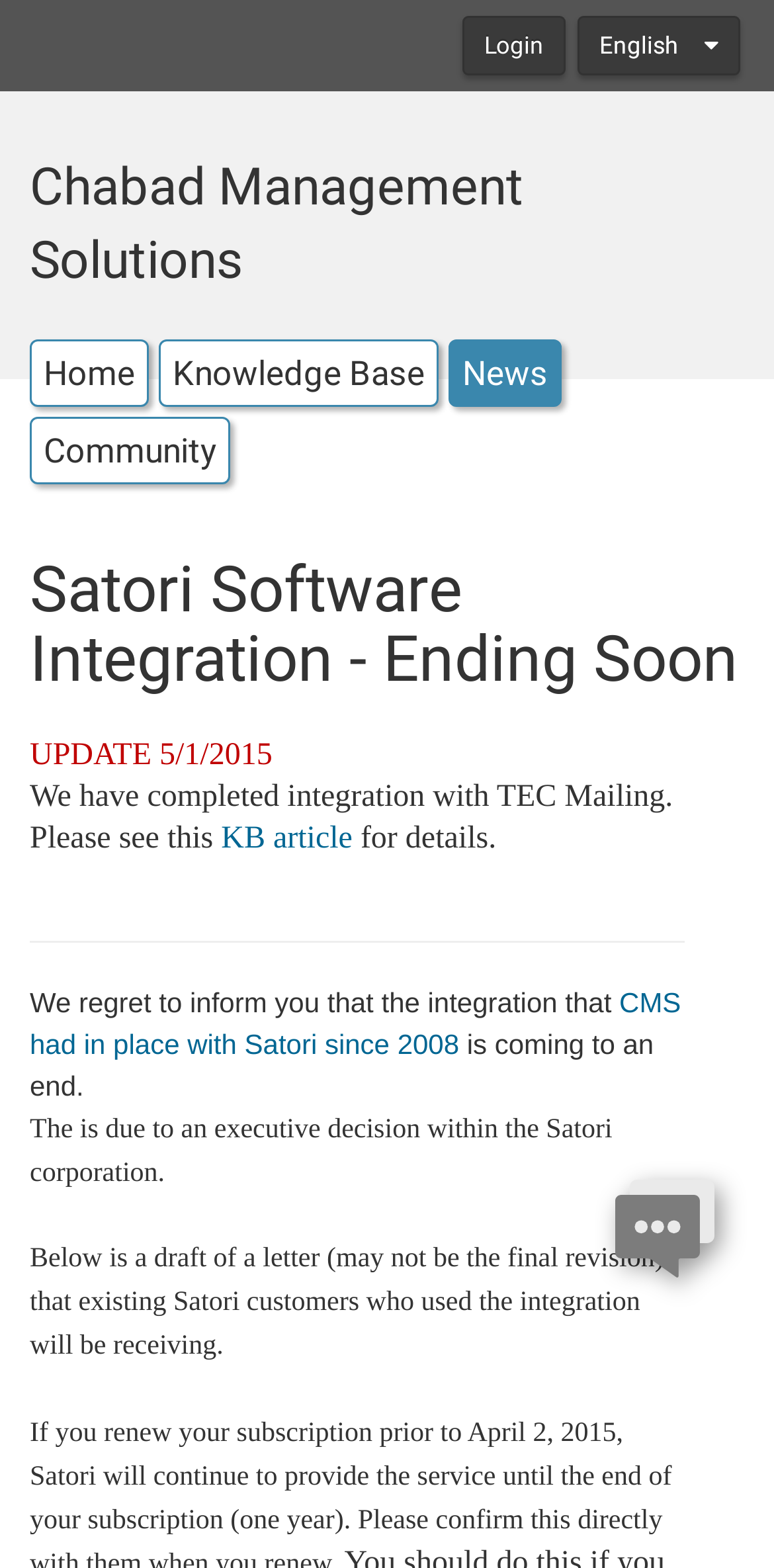Please use the details from the image to answer the following question comprehensively:
What is the purpose of the draft letter?

I read the StaticText element with the text 'Below is a draft of a letter (may not be the final revision) that existing Satori customers who used the integration will be receiving.' to determine the purpose of the draft letter.